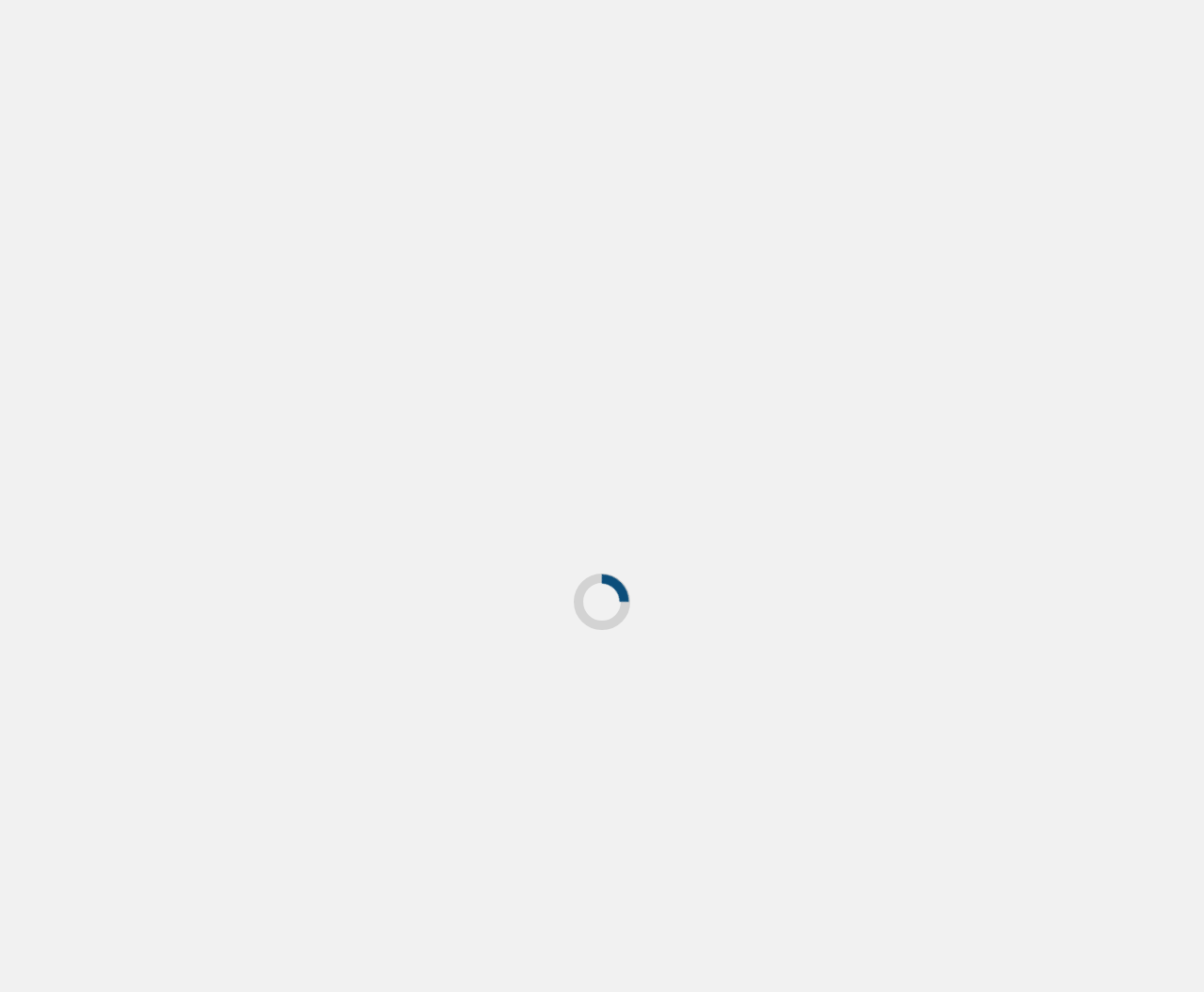Please provide the bounding box coordinates for the element that needs to be clicked to perform the instruction: "Go to the 'Lifestyle' section". The coordinates must consist of four float numbers between 0 and 1, formatted as [left, top, right, bottom].

[0.269, 0.149, 0.334, 0.194]